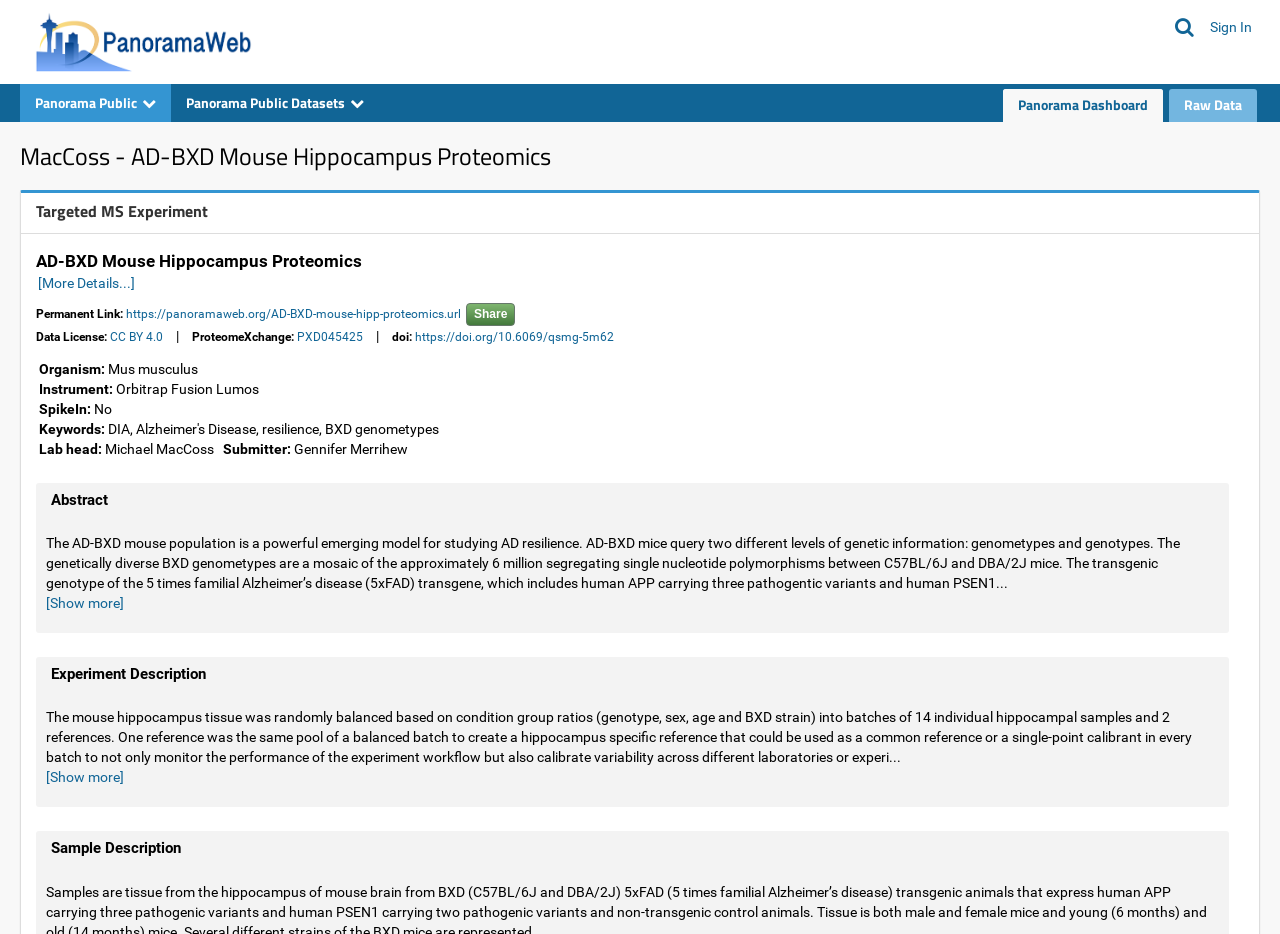Based on the image, provide a detailed and complete answer to the question: 
What is the license of the data?

The license of the data can be found in the link element with the text 'CC BY 4.0' which is located in the section 'Data License'.